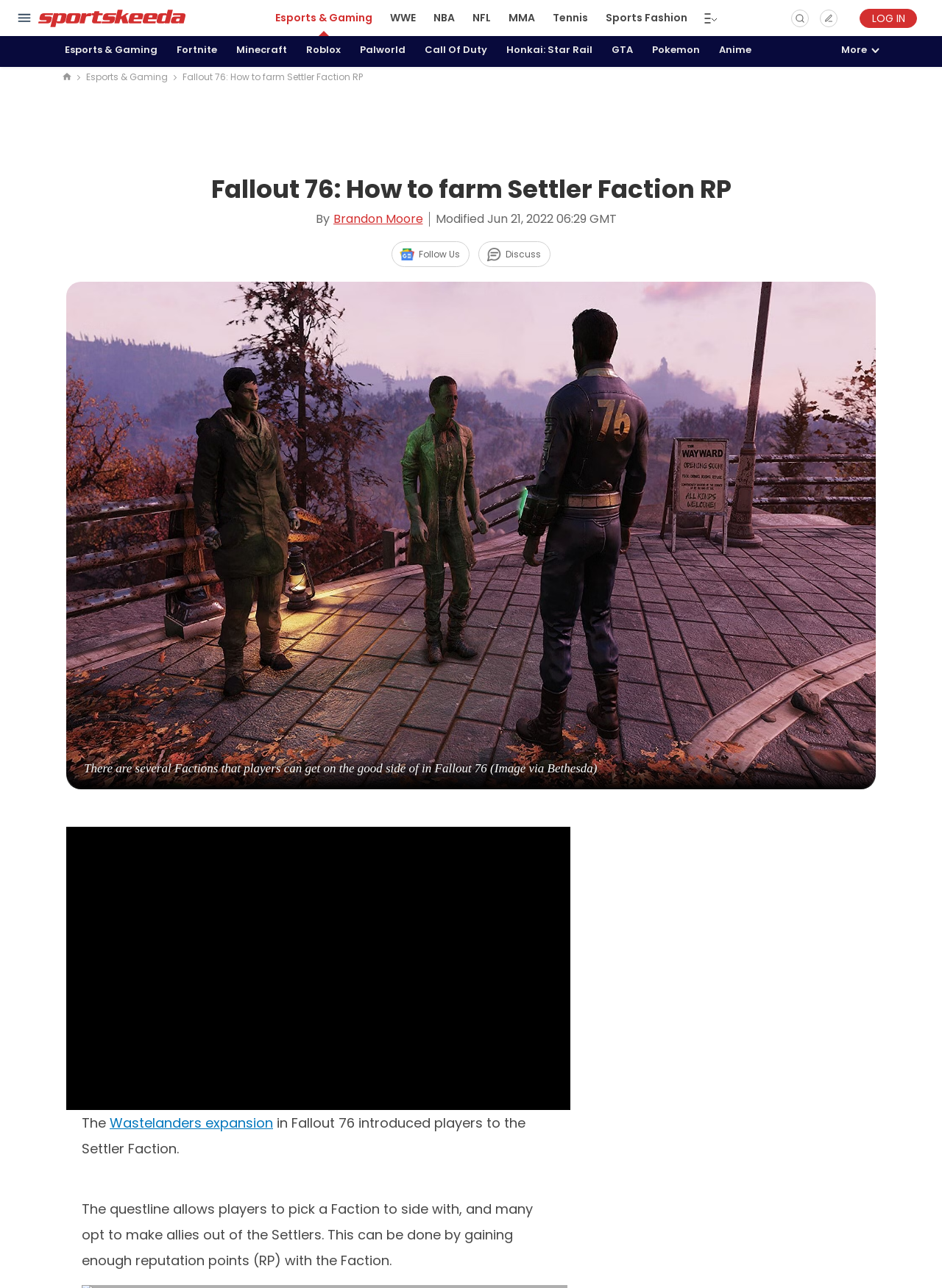Please determine the bounding box coordinates of the section I need to click to accomplish this instruction: "Read 'Terms of Use'".

None